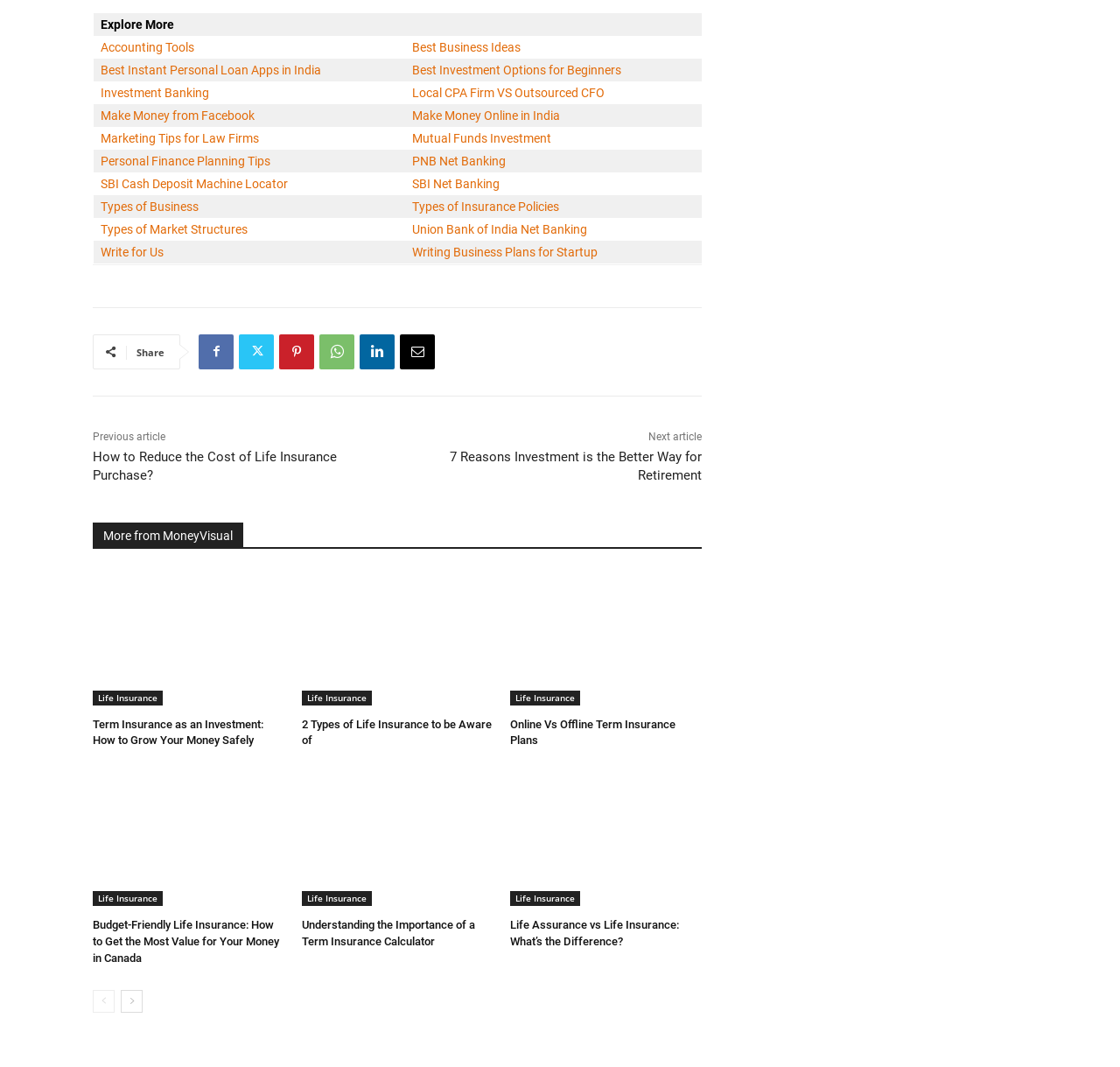What is the text of the first gridcell in the first row?
Kindly give a detailed and elaborate answer to the question.

I looked at the first 'row' element and found the first 'gridcell' element, which has the text 'Explore More'.